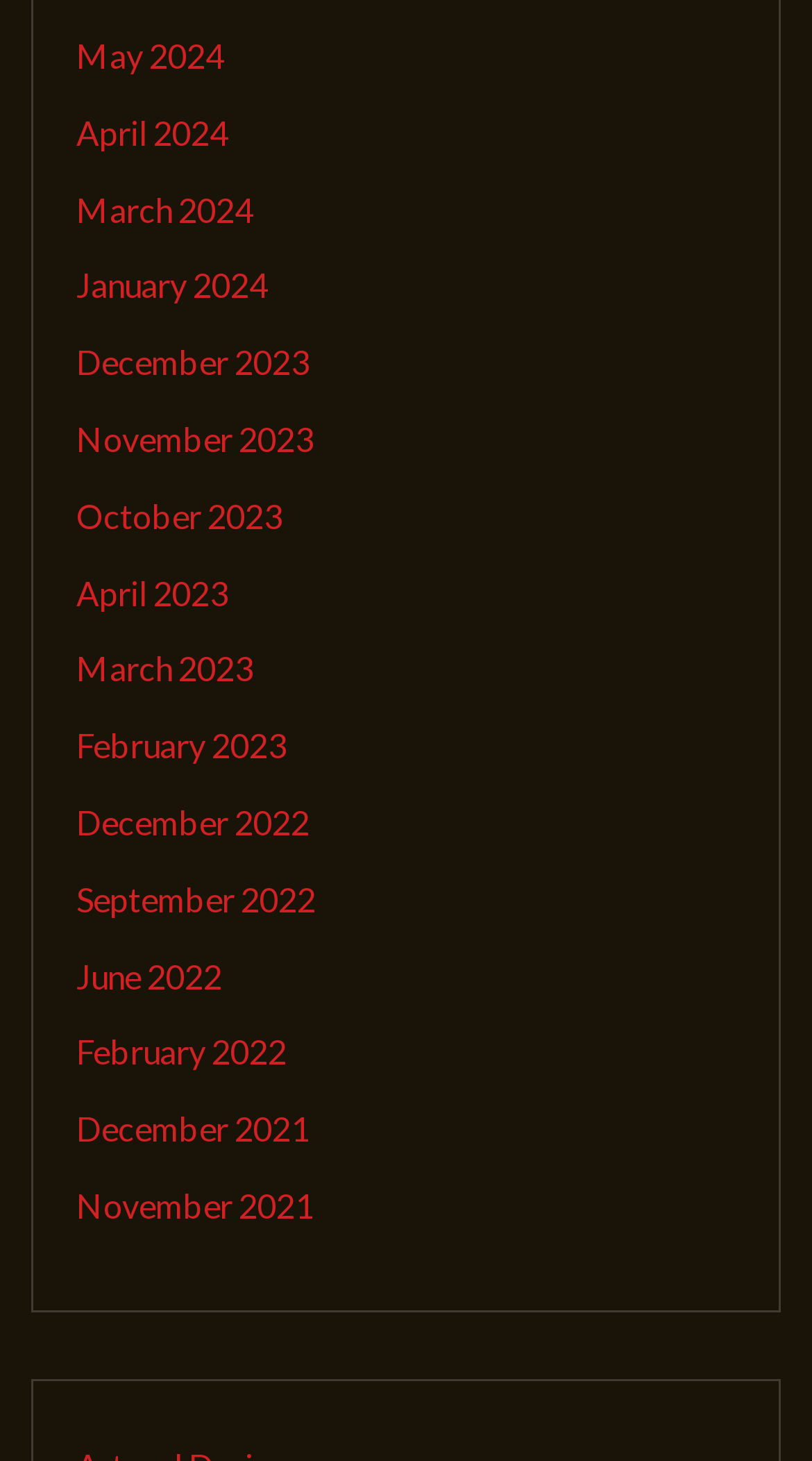Show me the bounding box coordinates of the clickable region to achieve the task as per the instruction: "view May 2024".

[0.094, 0.024, 0.276, 0.051]